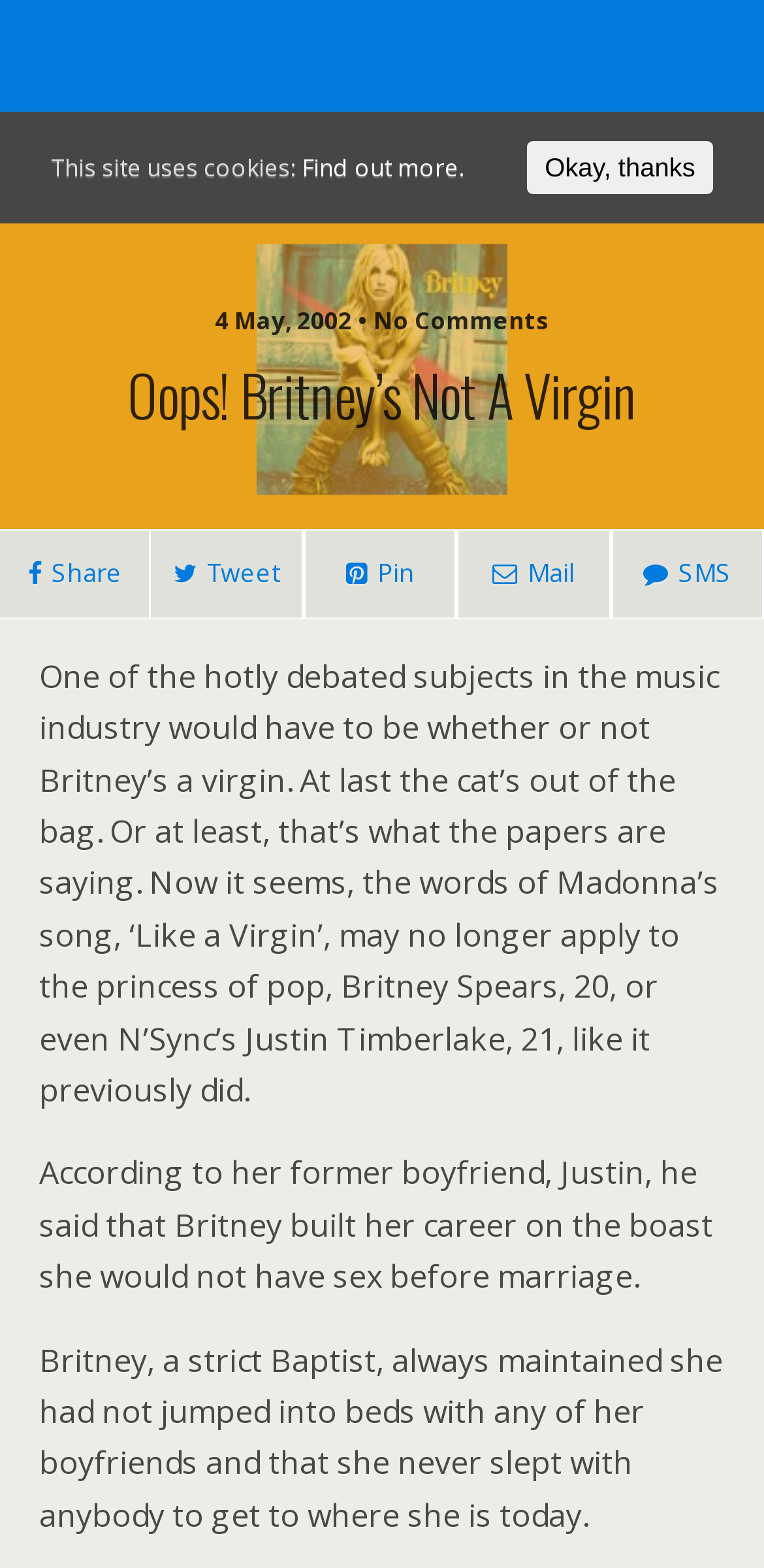What is the date of the article?
Look at the image and answer with only one word or phrase.

4 May, 2002